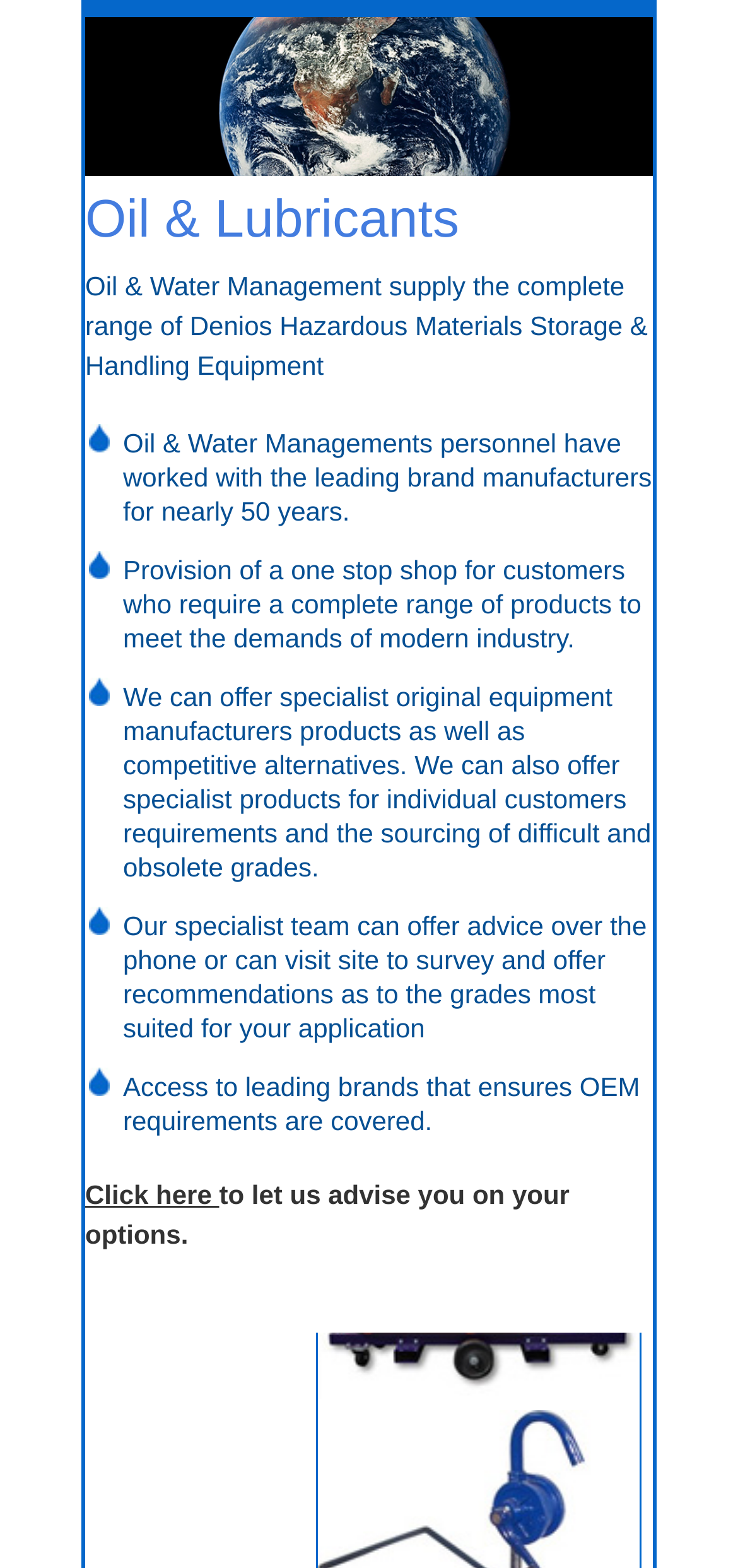Please locate the UI element described by "Home" and provide its bounding box coordinates.

[0.115, 0.029, 0.885, 0.089]